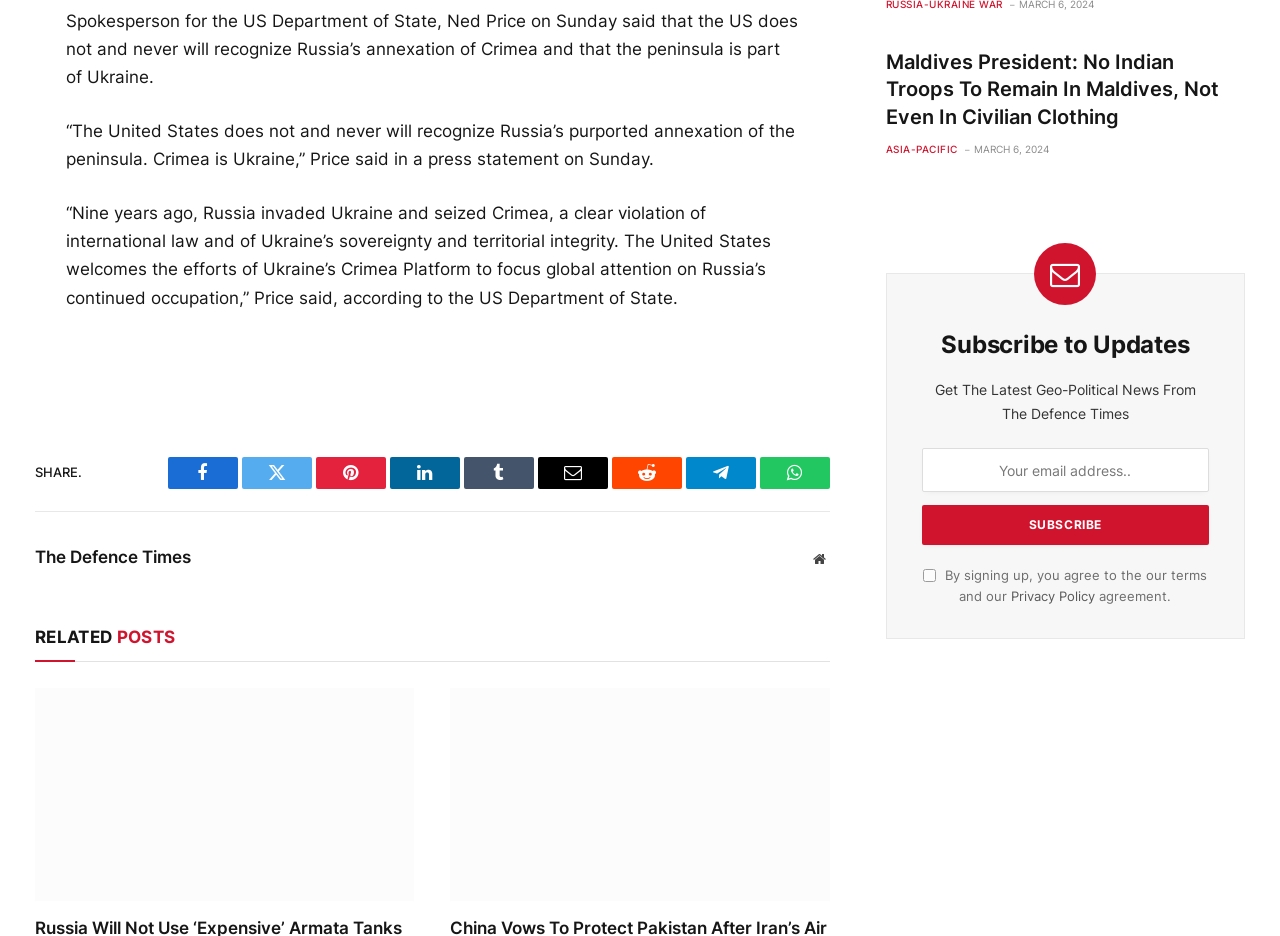Could you please study the image and provide a detailed answer to the question:
What social media platforms can you share the article on?

The social media platforms can be found by looking at the links at the bottom of the webpage, which are represented by icons and text. These links include Facebook, Twitter, Pinterest, LinkedIn, Tumblr, Email, Reddit, Telegram, and WhatsApp.